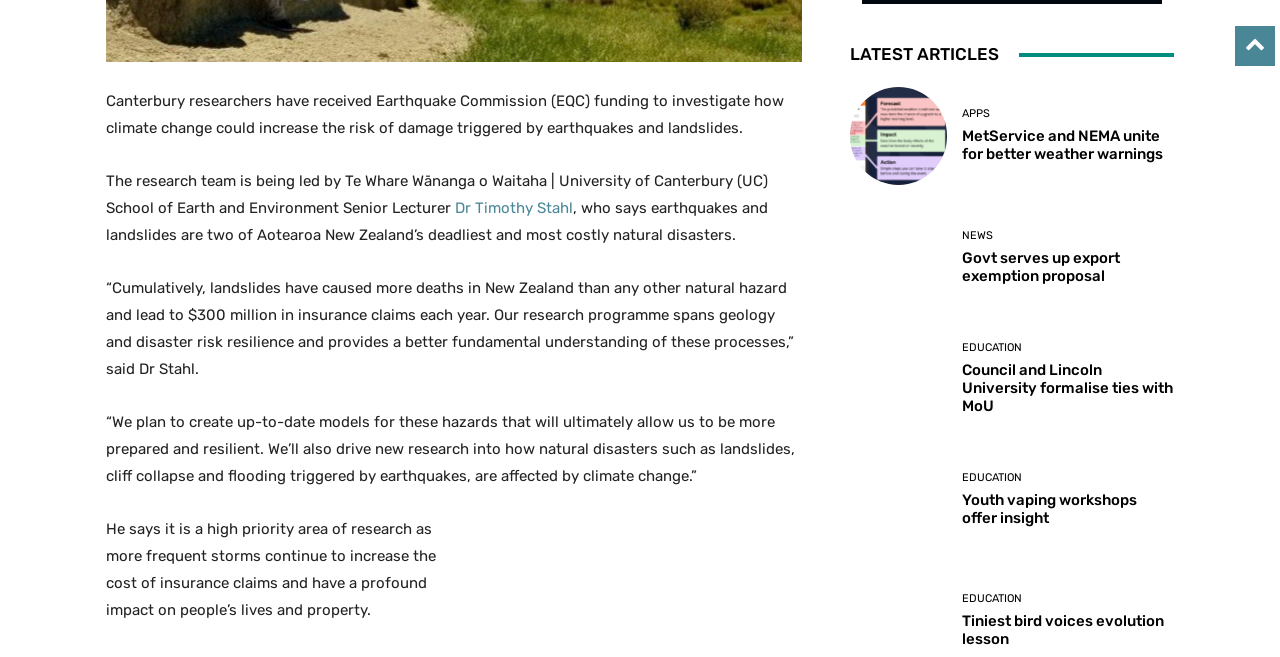How many natural disasters are mentioned as being affected by climate change?
Carefully analyze the image and provide a detailed answer to the question.

The webpage mentions that natural disasters such as landslides, cliff collapse, and flooding triggered by earthquakes are affected by climate change, indicating three specific types of natural disasters.